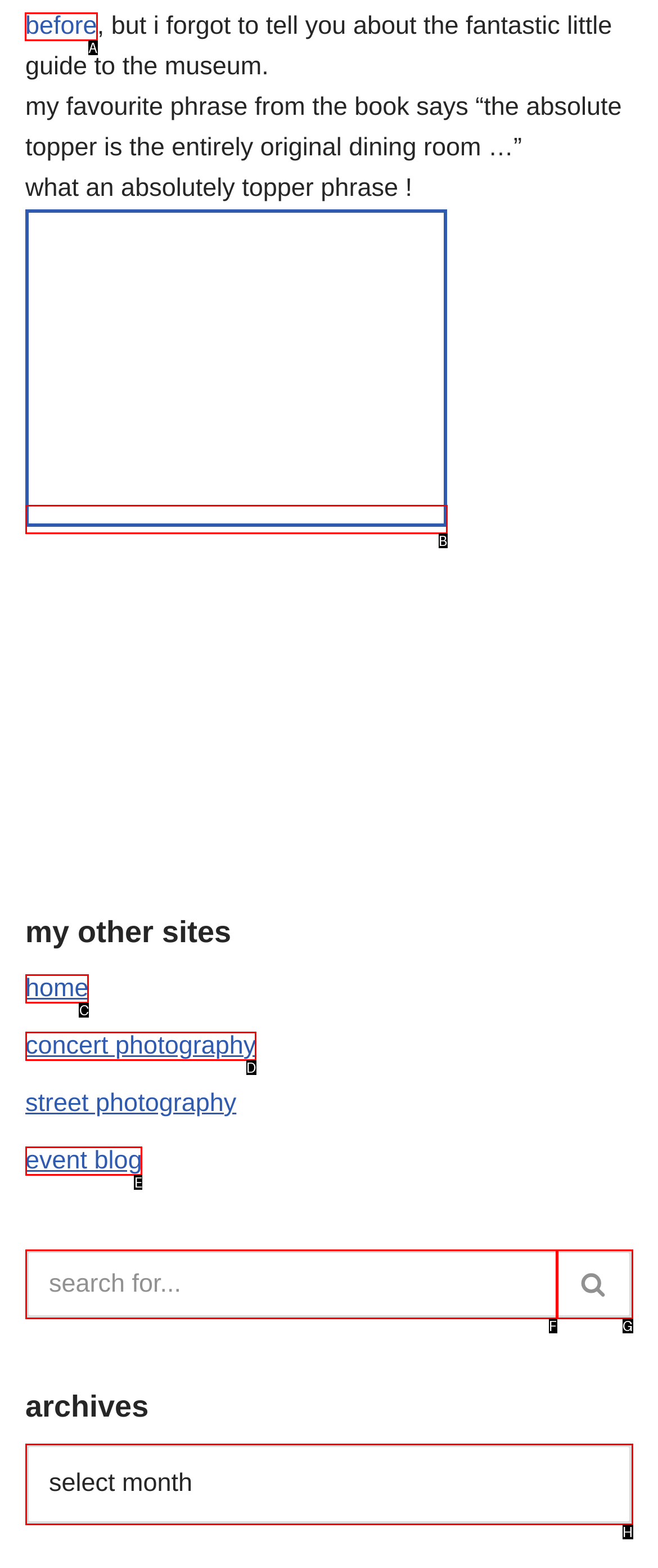Determine the letter of the element to click to accomplish this task: click the link to the museum guide. Respond with the letter.

A